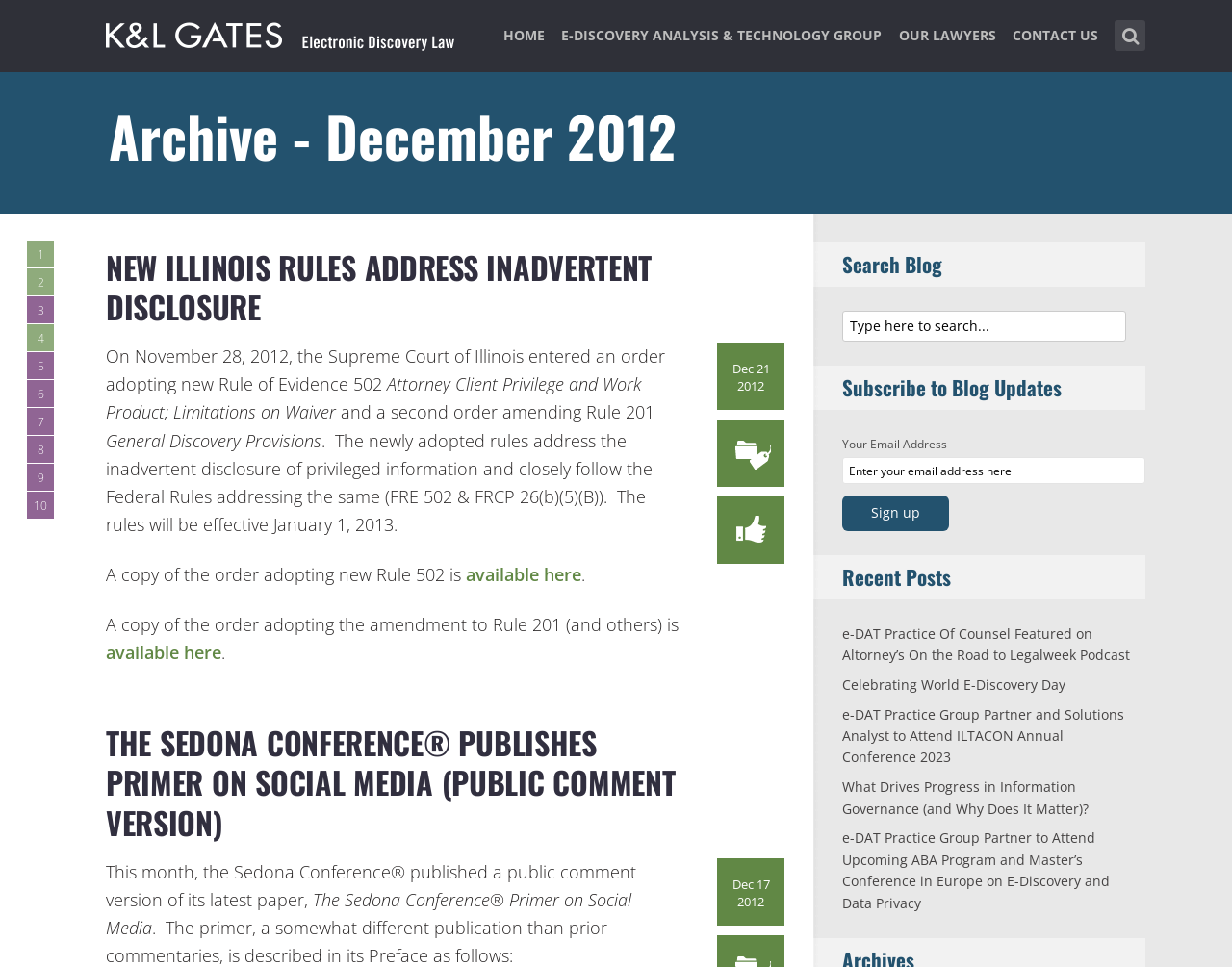Answer the following in one word or a short phrase: 
What is the title of the first article?

NEW ILLINOIS RULES ADDRESS INADVERTENT DISCLOSURE